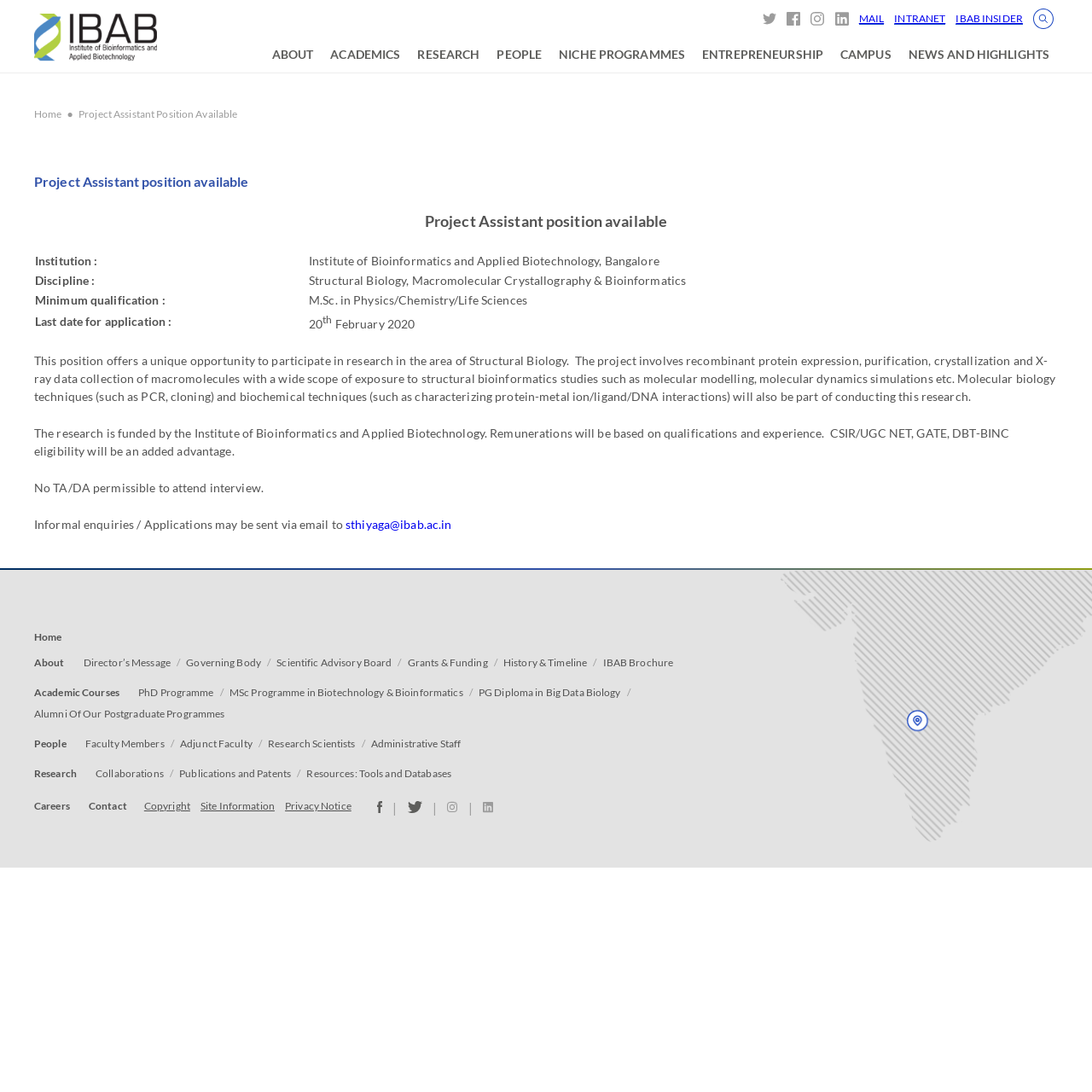What is the last date for application?
Please provide a single word or phrase as your answer based on the image.

20th February 2020